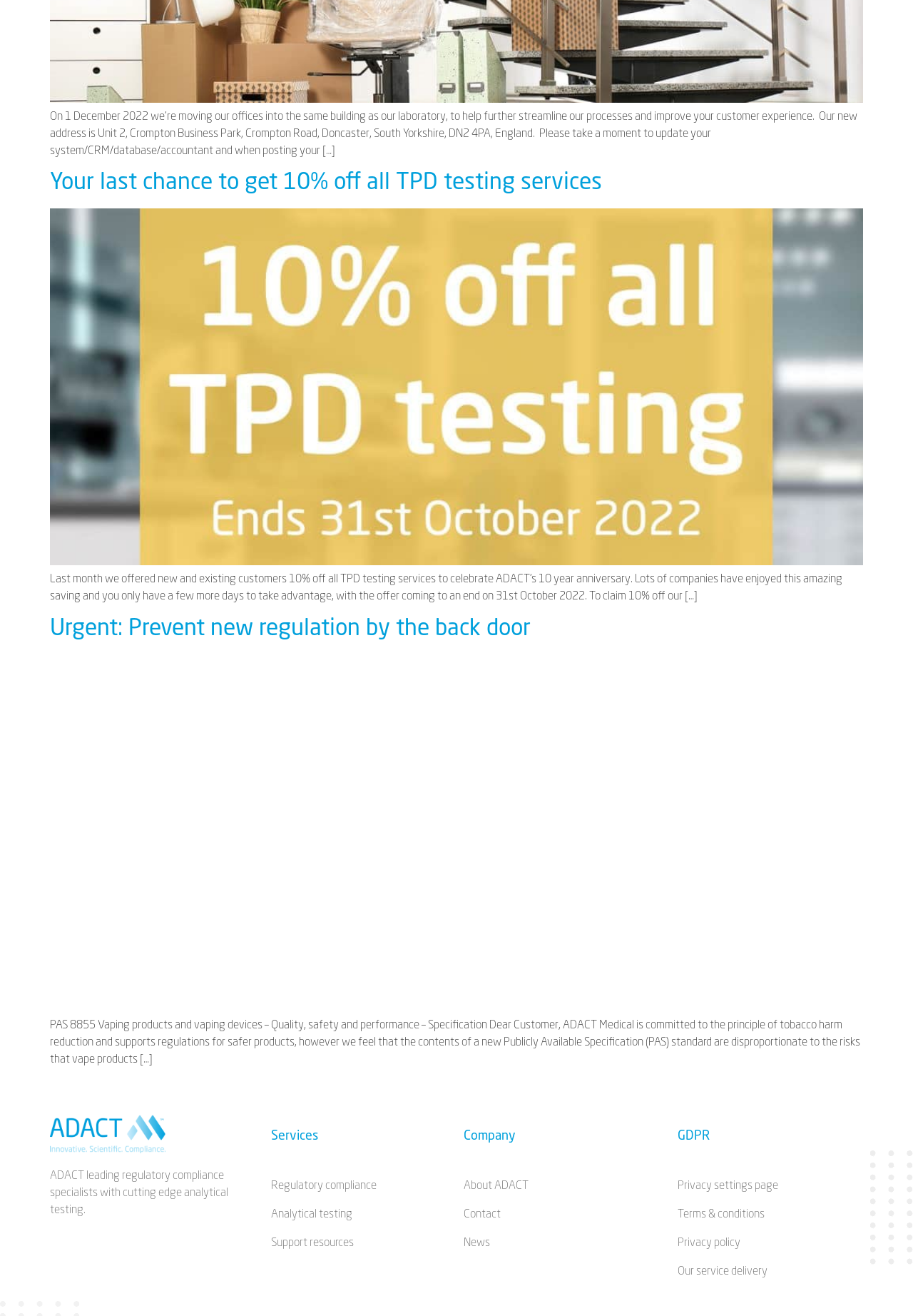Specify the bounding box coordinates of the area that needs to be clicked to achieve the following instruction: "Learn about preventing new regulation".

[0.055, 0.469, 0.588, 0.487]